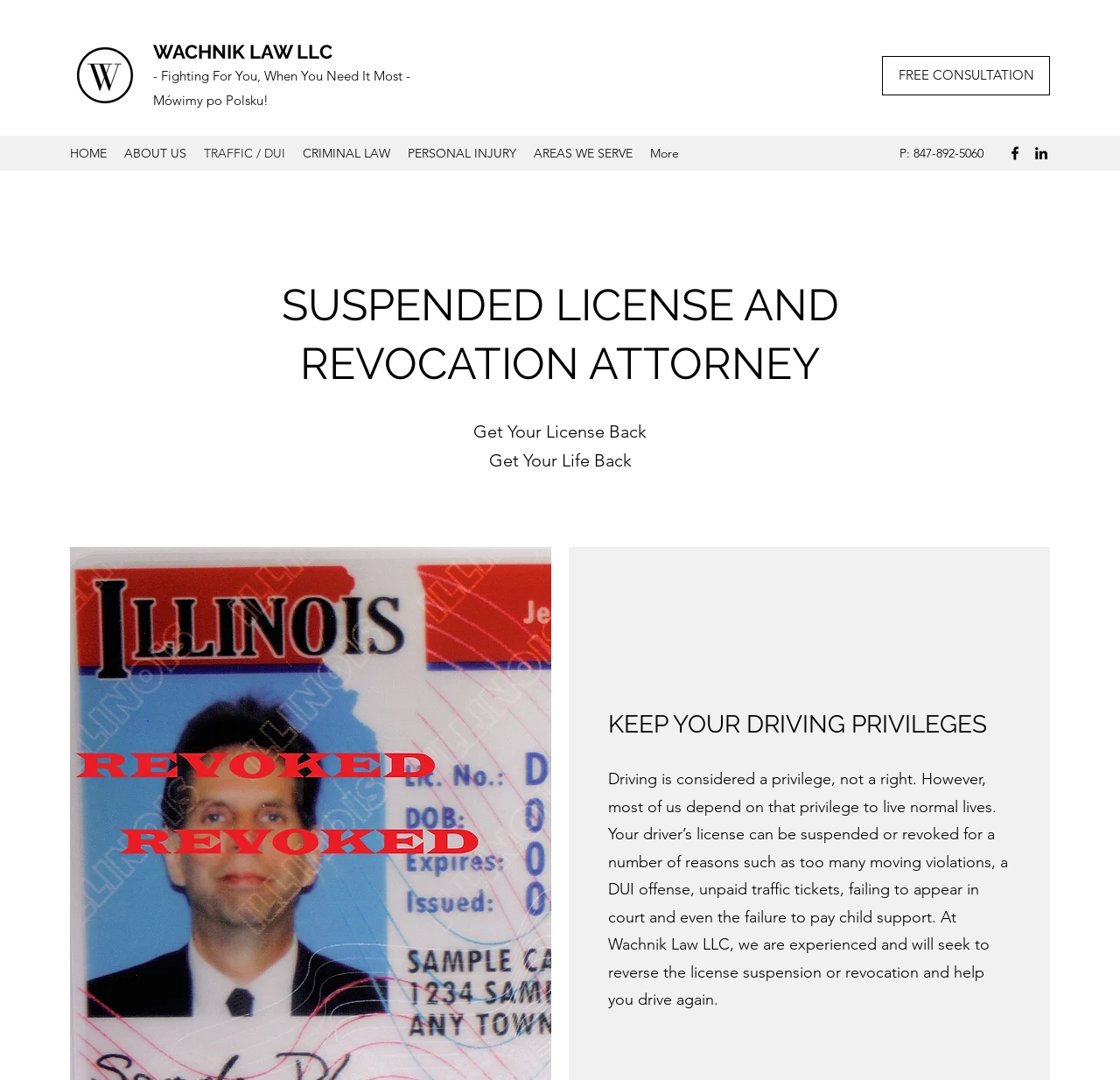What can cause a driver's license to be suspended or revoked?
Examine the screenshot and reply with a single word or phrase.

Various reasons